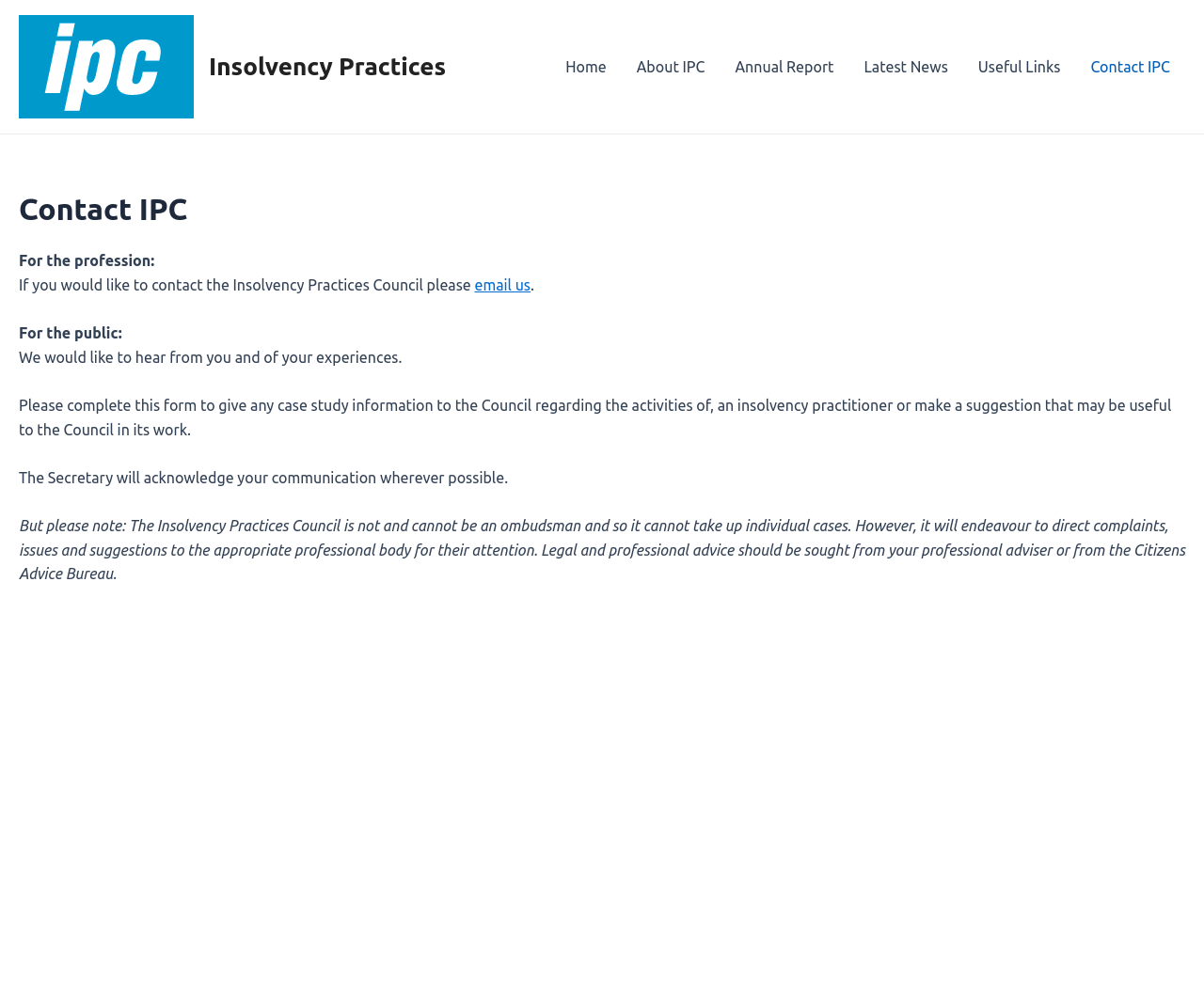Answer the question in one word or a short phrase:
What cannot the Insolvency Practices Council do?

Take up individual cases